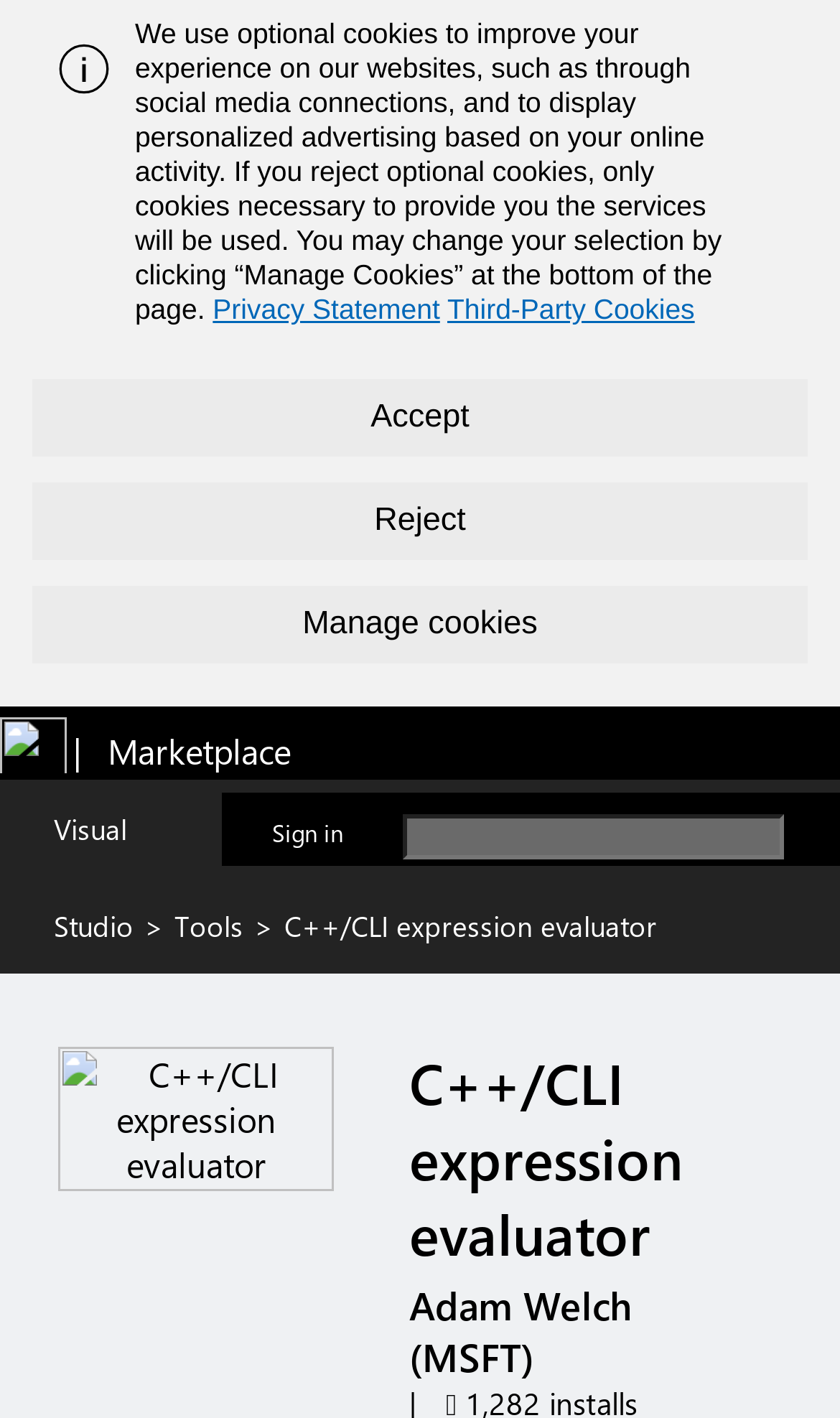Please identify the bounding box coordinates of the element on the webpage that should be clicked to follow this instruction: "Search for extensions". The bounding box coordinates should be given as four float numbers between 0 and 1, formatted as [left, top, right, bottom].

[0.479, 0.574, 1.0, 0.594]